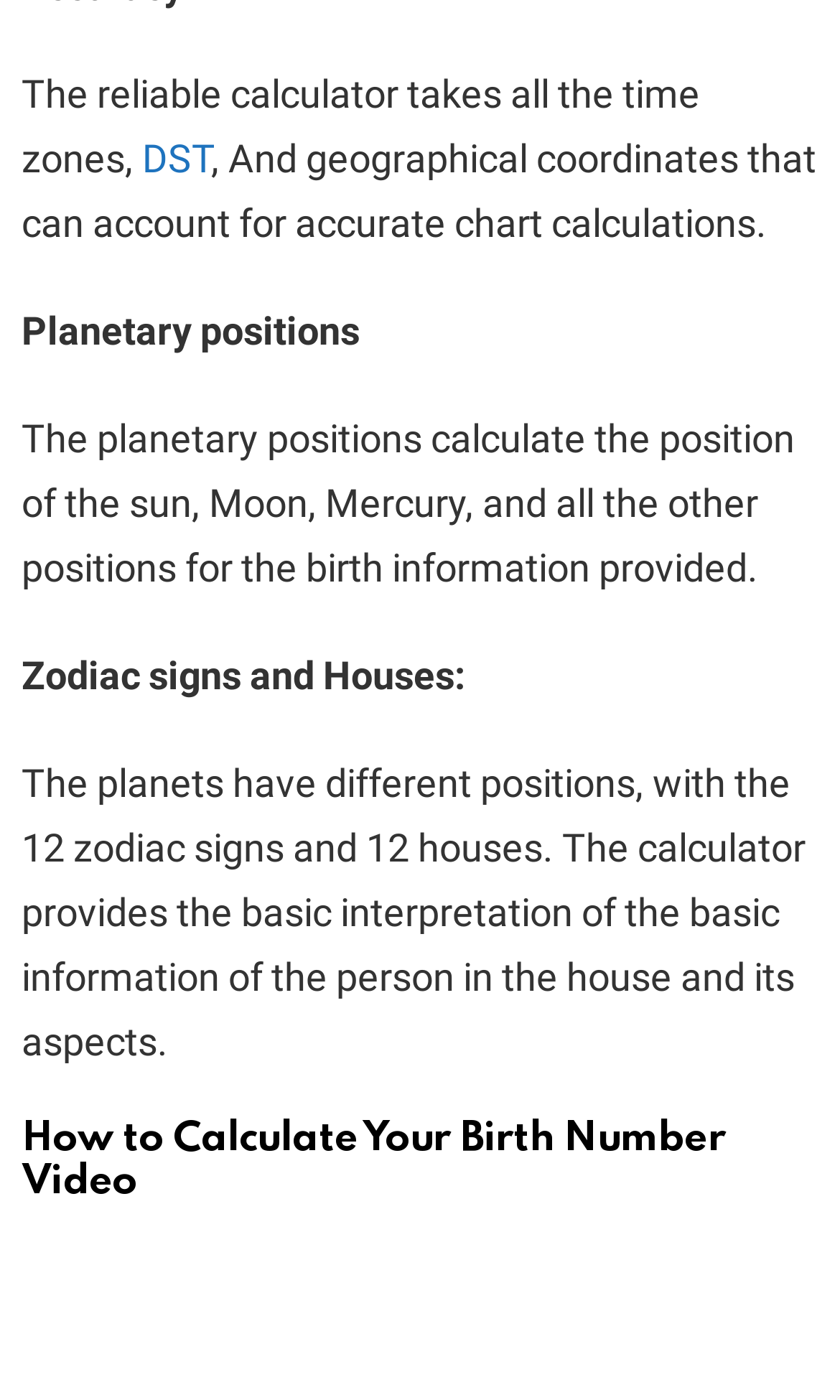Determine the bounding box coordinates for the UI element with the following description: "Toggle". The coordinates should be four float numbers between 0 and 1, represented as [left, top, right, bottom].

[0.8, 0.271, 0.921, 0.323]